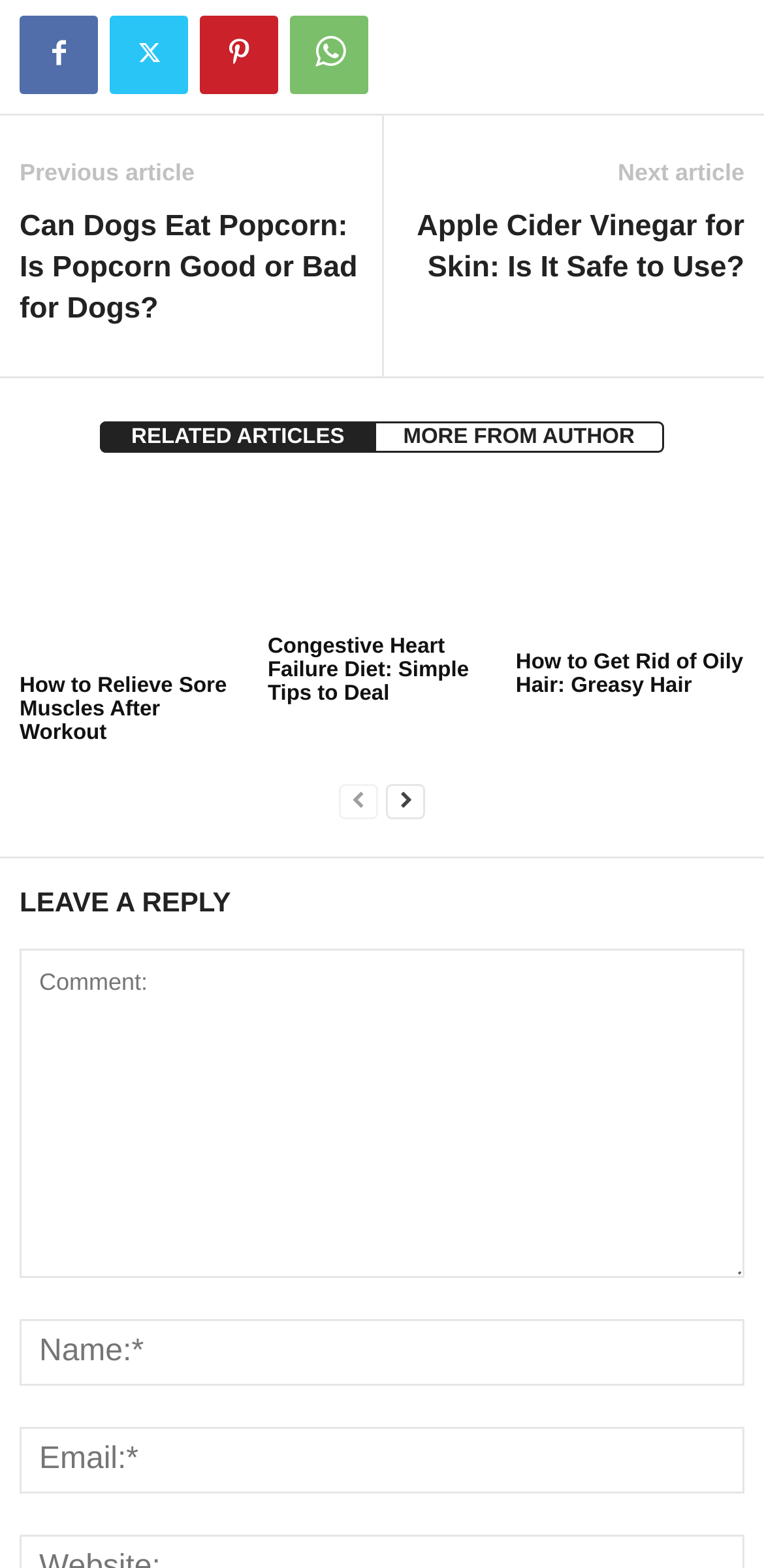Please locate the bounding box coordinates for the element that should be clicked to achieve the following instruction: "View EASA Part 145 Maintenance Organization". Ensure the coordinates are given as four float numbers between 0 and 1, i.e., [left, top, right, bottom].

None